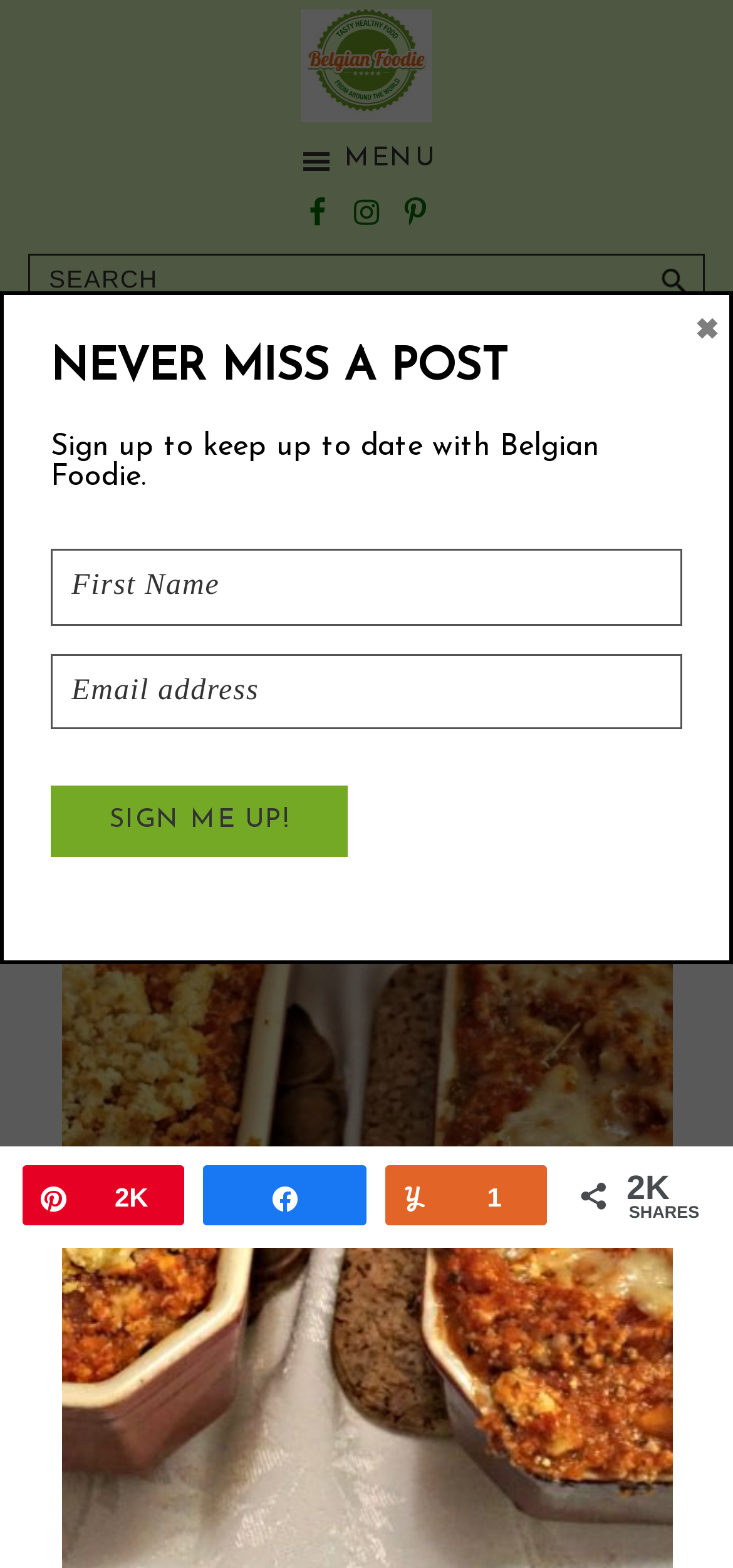Pinpoint the bounding box coordinates of the element that must be clicked to accomplish the following instruction: "Sign up to keep up to date with Belgian Foodie". The coordinates should be in the format of four float numbers between 0 and 1, i.e., [left, top, right, bottom].

[0.069, 0.501, 0.475, 0.547]